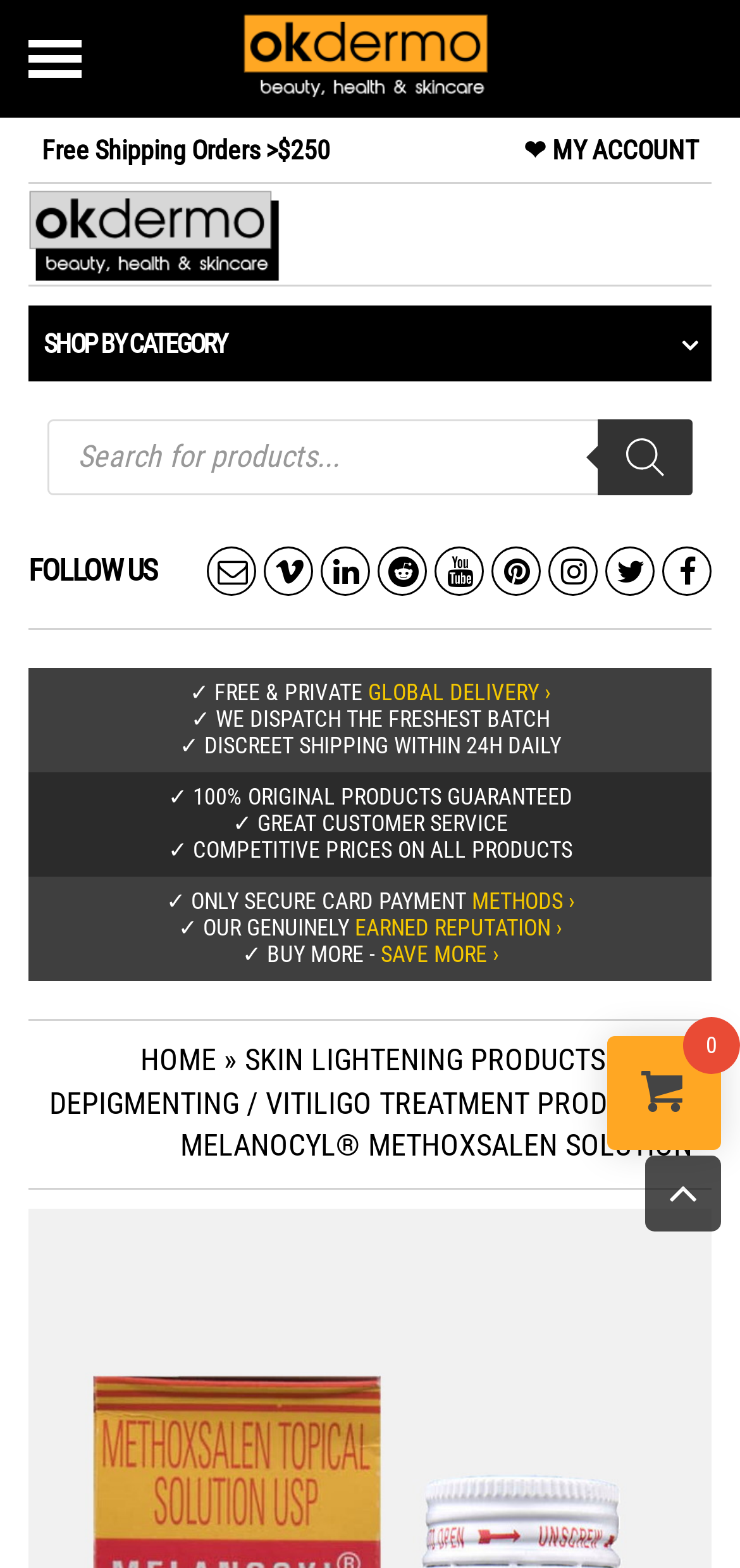Using the given description, provide the bounding box coordinates formatted as (top-left x, top-left y, bottom-right x, bottom-right y), with all values being floating point numbers between 0 and 1. Description: ❤ MY ACCOUNT

[0.708, 0.086, 0.944, 0.105]